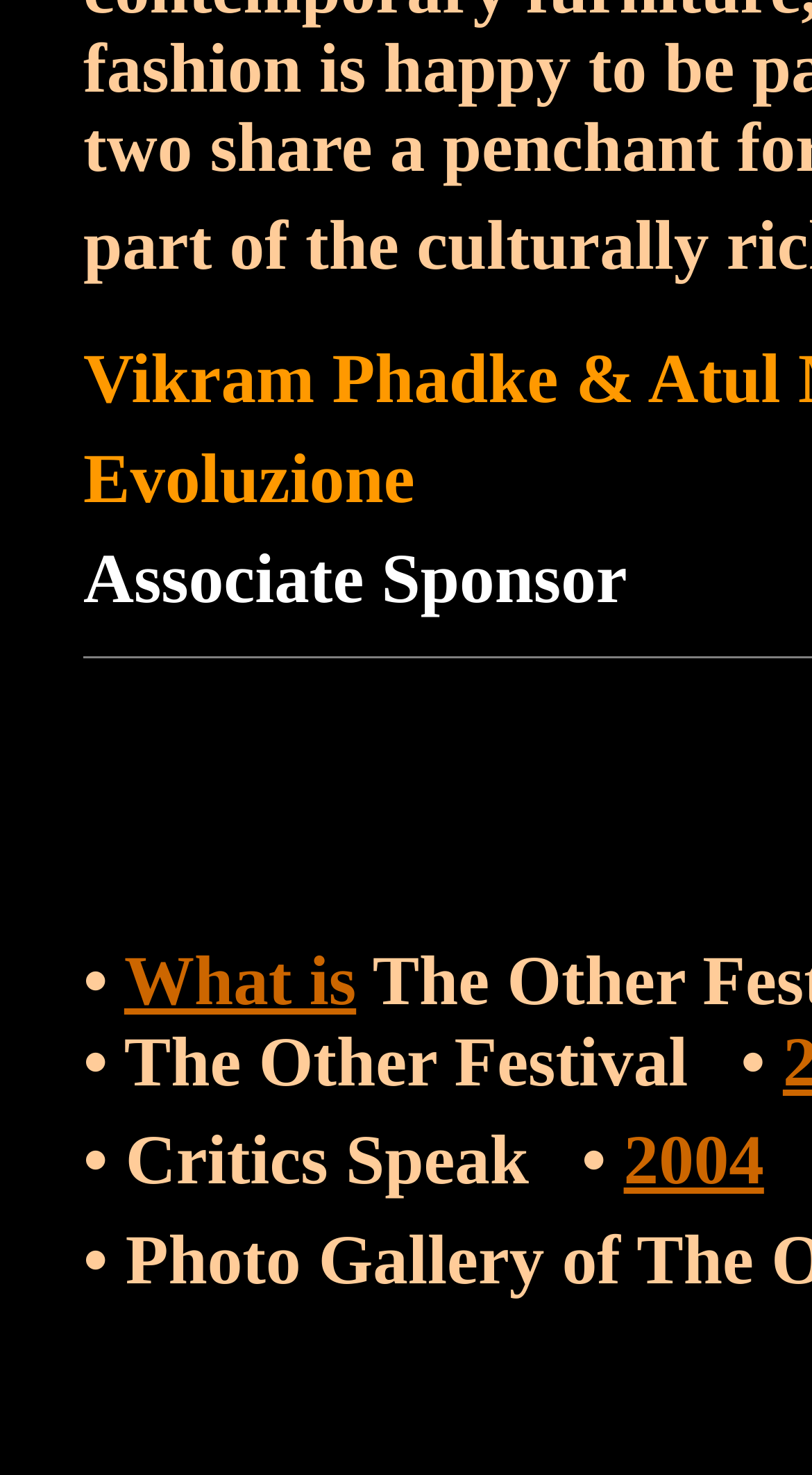Locate the bounding box coordinates of the UI element described by: "2004". Provide the coordinates as four float numbers between 0 and 1, formatted as [left, top, right, bottom].

[0.768, 0.761, 0.941, 0.814]